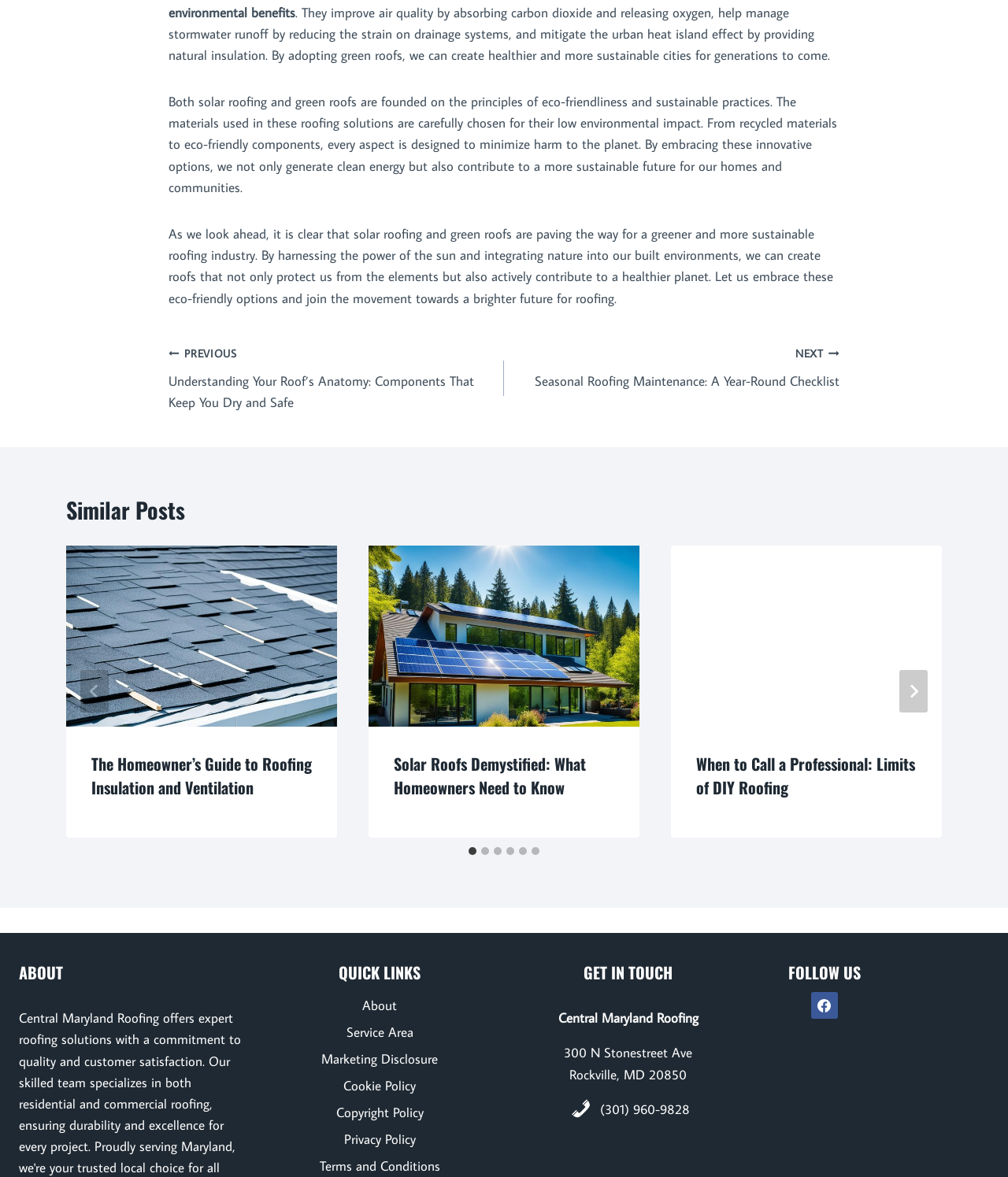Give a one-word or one-phrase response to the question: 
What is the purpose of solar roofing and green roofs?

Eco-friendliness and sustainability